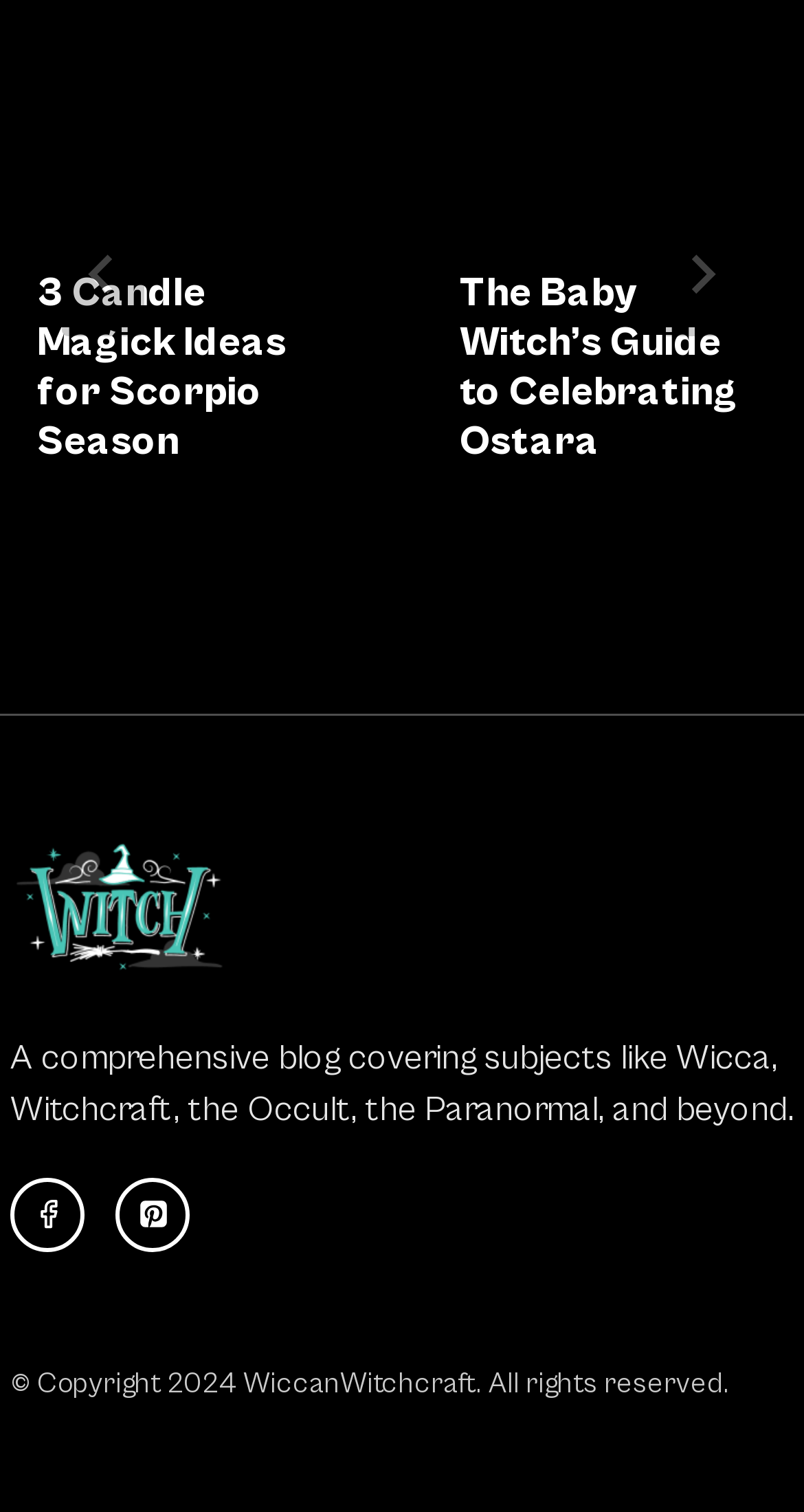Identify the bounding box coordinates of the area that should be clicked in order to complete the given instruction: "Select slide 2". The bounding box coordinates should be four float numbers between 0 and 1, i.e., [left, top, right, bottom].

[0.426, 0.36, 0.451, 0.374]